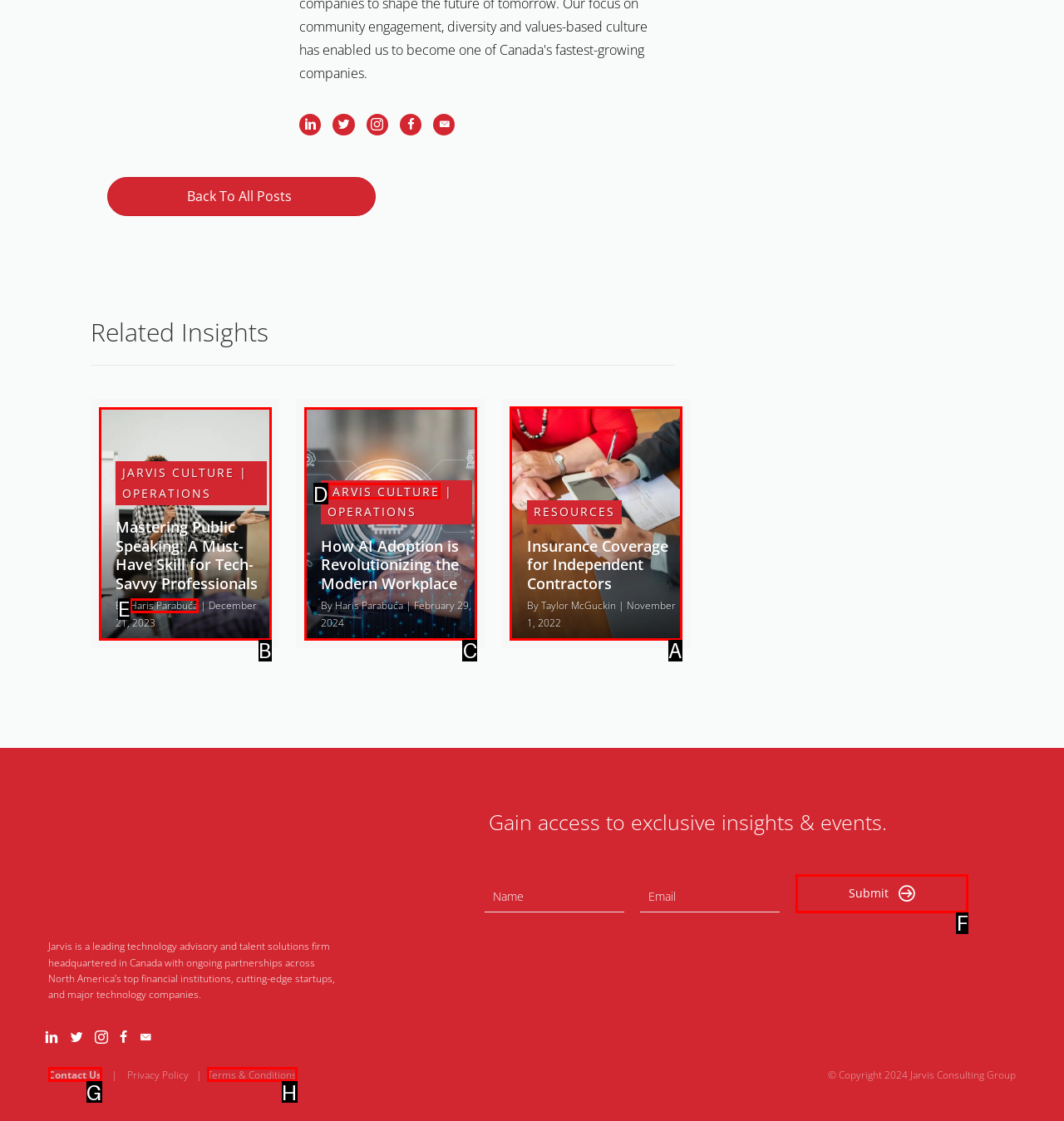Choose the HTML element to click for this instruction: View 'Insurance Coverage for Independent Contractors' Answer with the letter of the correct choice from the given options.

A